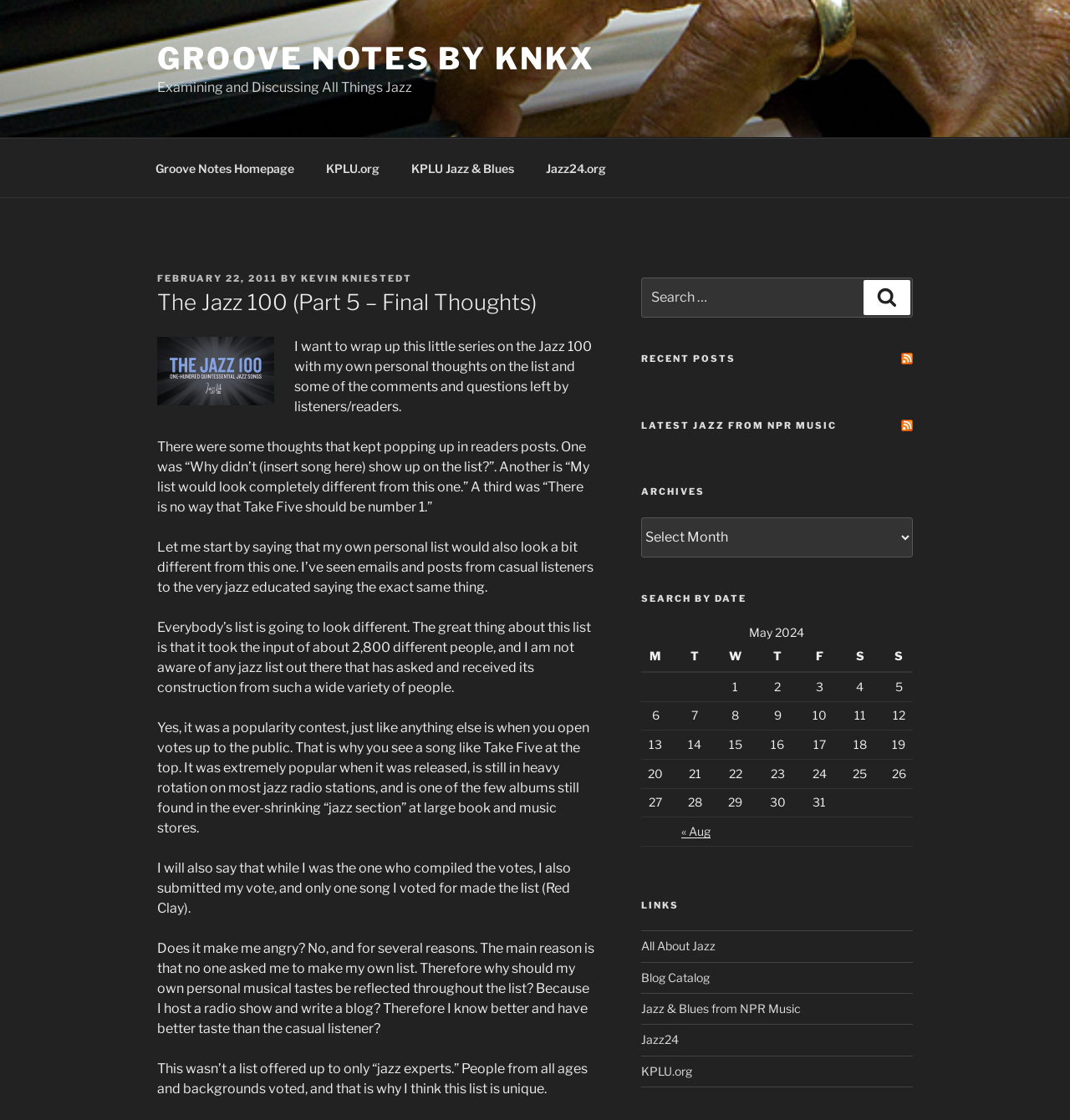What is the date of the post?
Please respond to the question with a detailed and well-explained answer.

The date of the post can be found in the header section of the webpage, where it says 'POSTED ON FEBRUARY 22, 2011'.